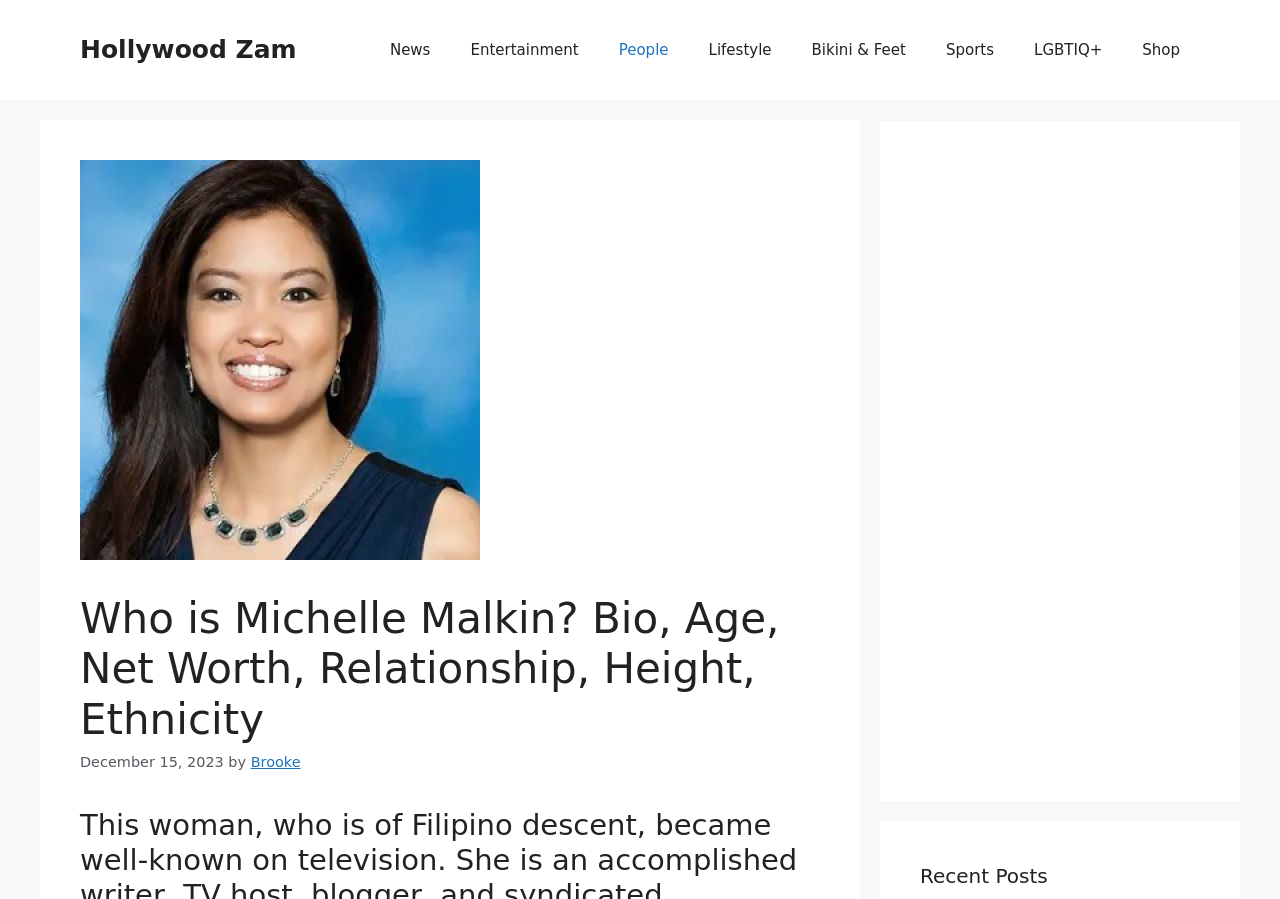Locate the bounding box coordinates of the clickable area needed to fulfill the instruction: "Click on the 'News' link".

[0.289, 0.022, 0.352, 0.089]